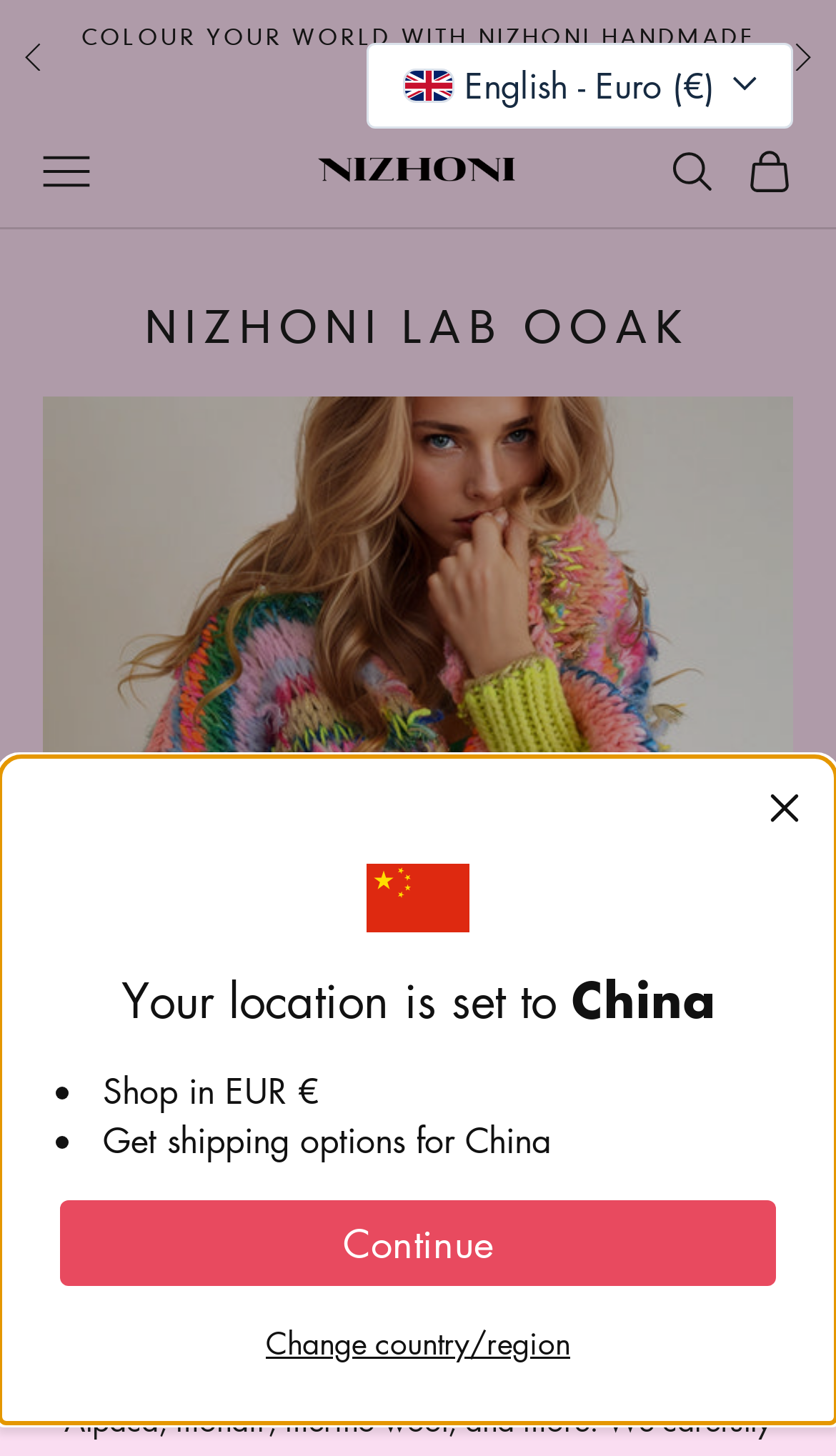Identify the bounding box coordinates of the clickable region to carry out the given instruction: "Open navigation menu".

[0.051, 0.102, 0.108, 0.134]